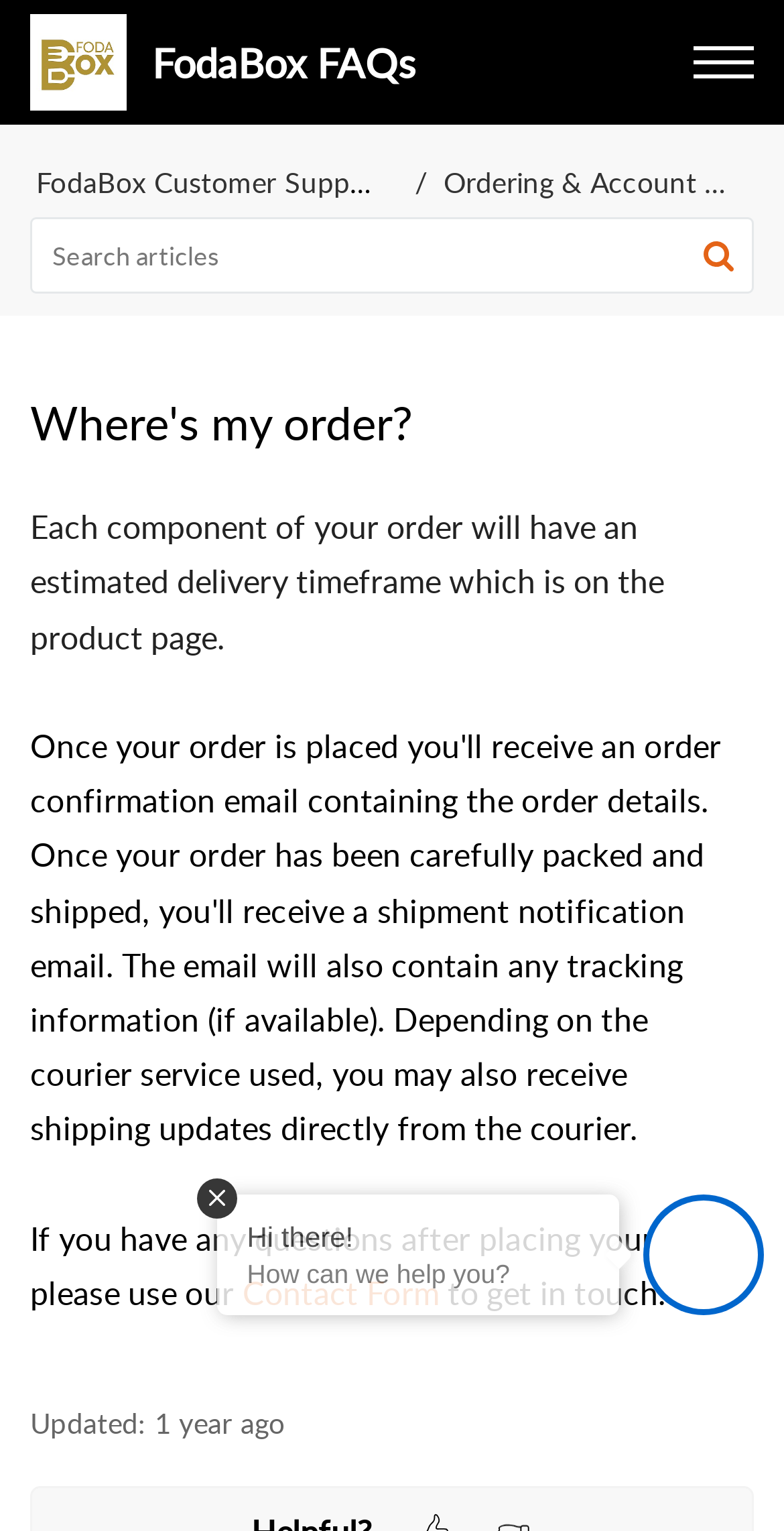What is the estimated delivery timeframe based on?
Based on the image, please offer an in-depth response to the question.

According to the webpage, each component of an order will have an estimated delivery timeframe which is on the product page.